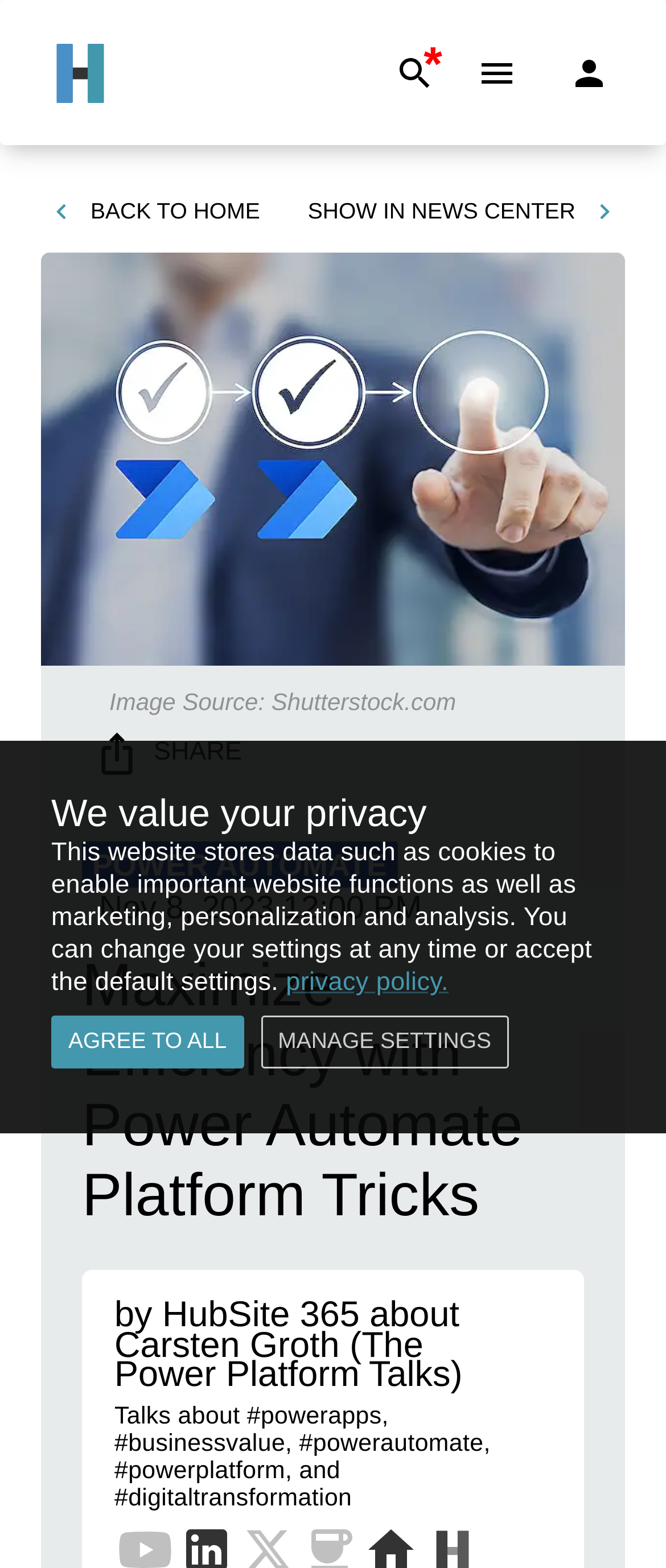What is the date of the article?
Give a detailed and exhaustive answer to the question.

I found the date of the article by looking at the static text element that says 'Nov 8, 2023' which is located below the heading 'Maximize Efficiency with Power Automate Platform Tricks'.